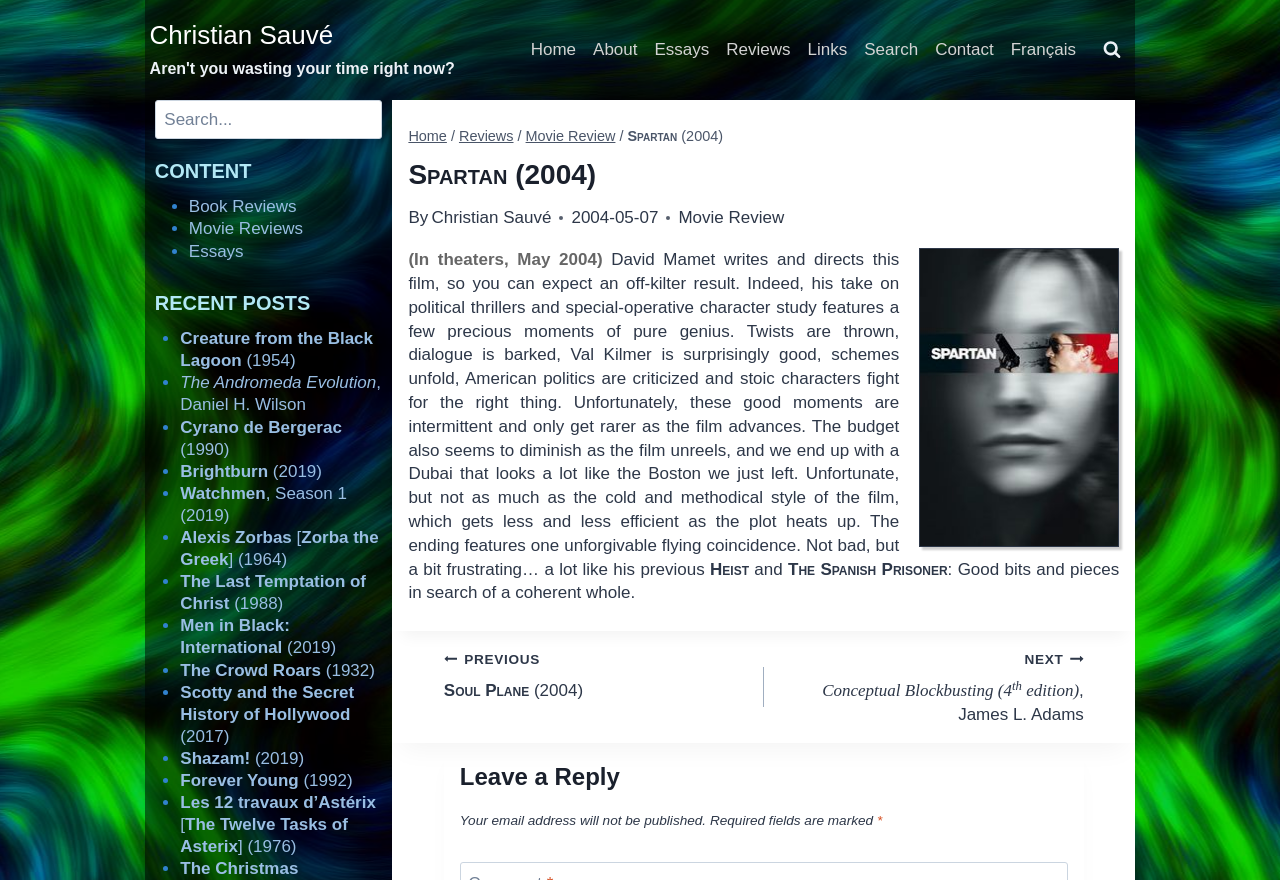Could you specify the bounding box coordinates for the clickable section to complete the following instruction: "Click on the 'Essays' link"?

[0.505, 0.034, 0.561, 0.08]